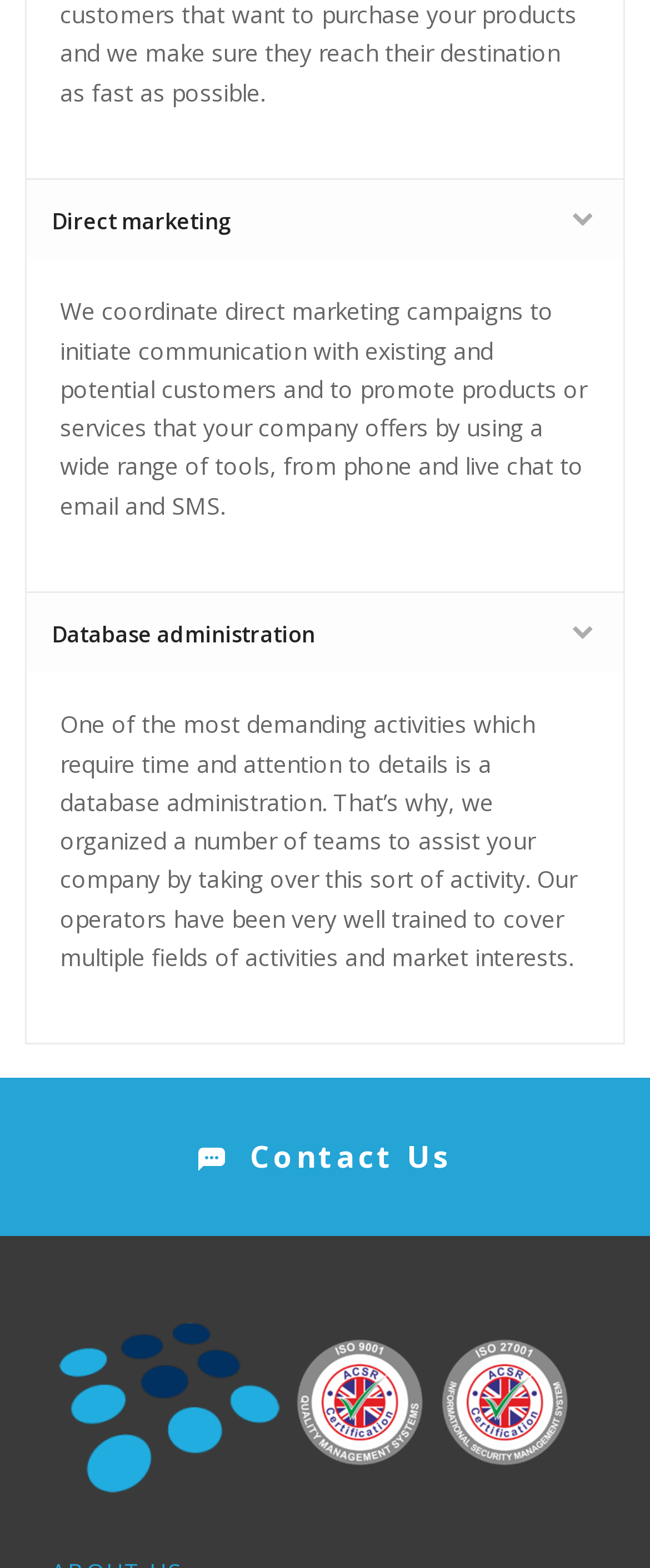What is the purpose of the company's teams?
Using the image, respond with a single word or phrase.

Assist with database administration